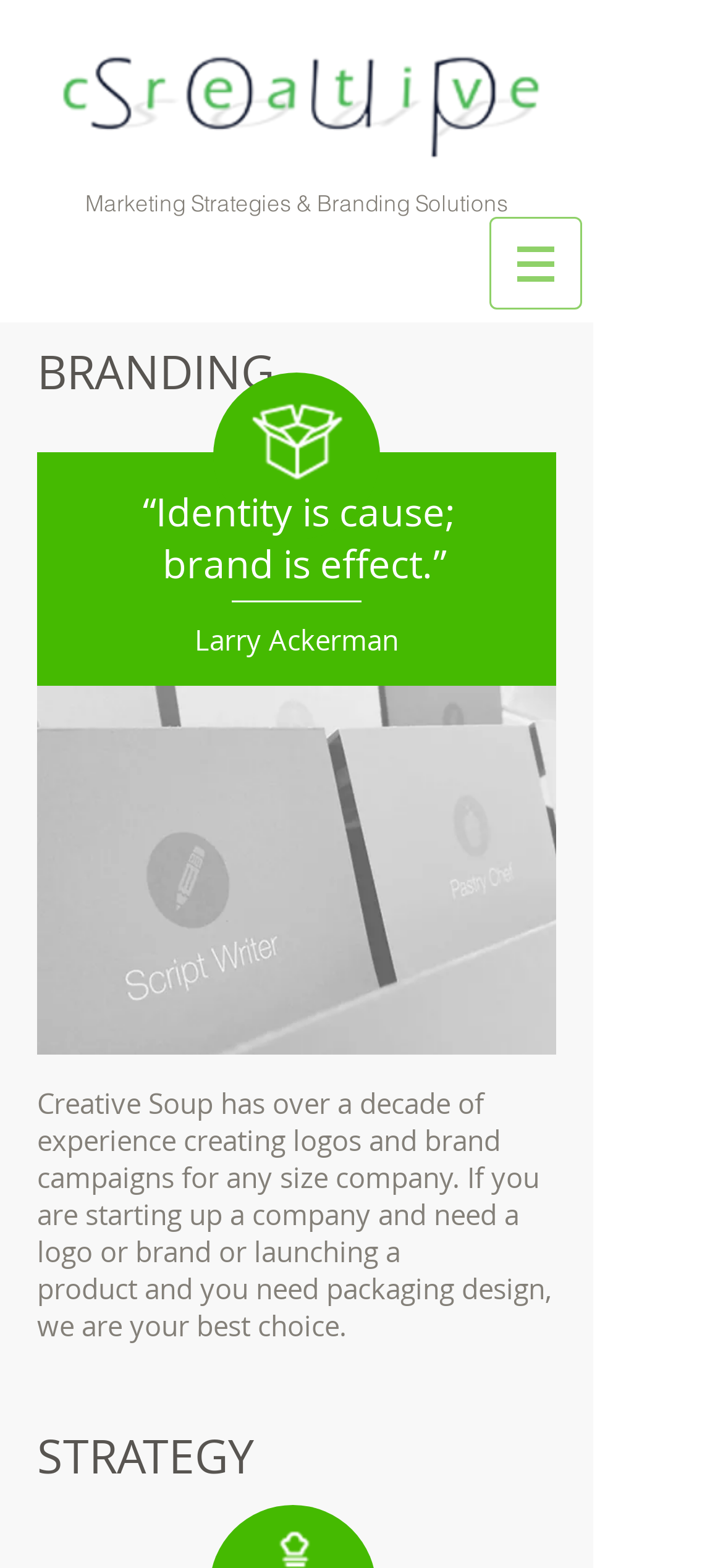Respond to the following query with just one word or a short phrase: 
How many slides are in the slideshow gallery?

3